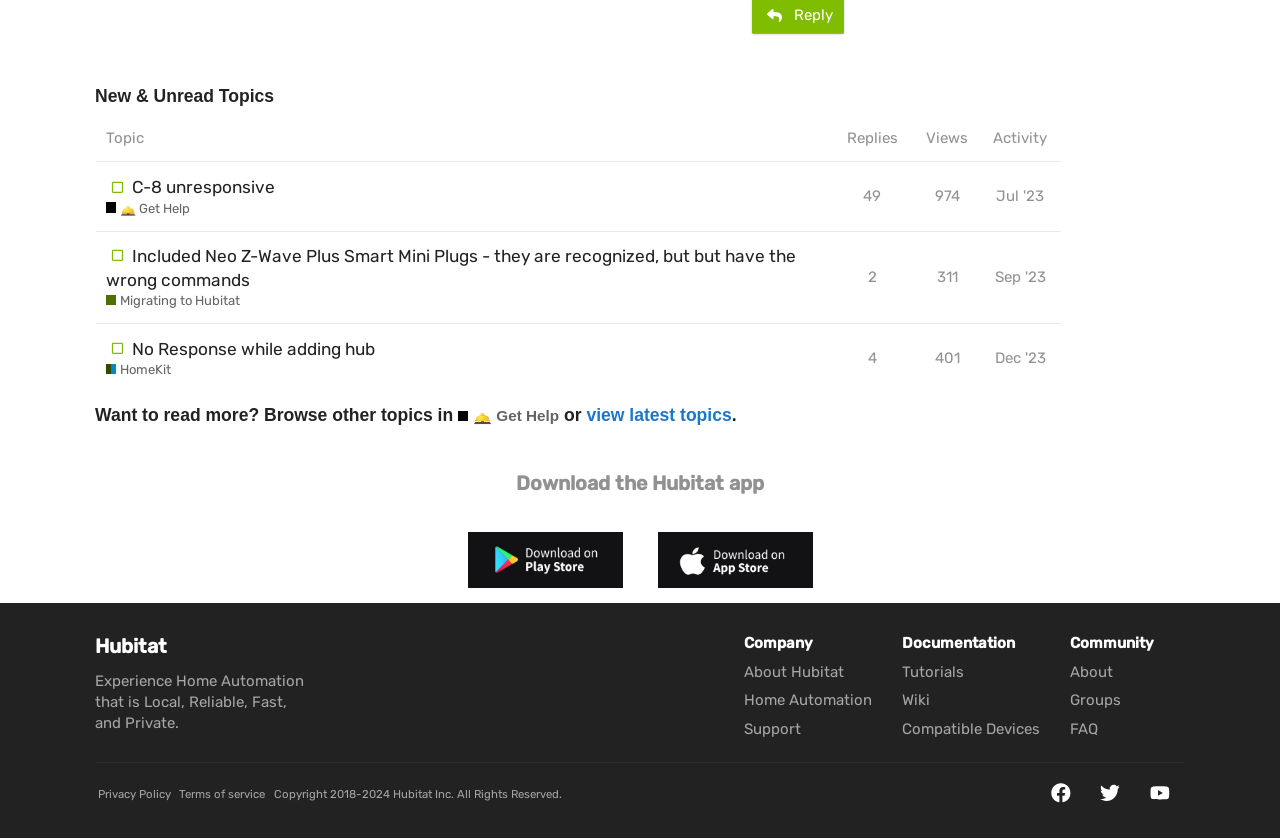Can you identify the bounding box coordinates of the clickable region needed to carry out this instruction: 'Browse other topics in Get Help'? The coordinates should be four float numbers within the range of 0 to 1, stated as [left, top, right, bottom].

[0.358, 0.483, 0.437, 0.508]